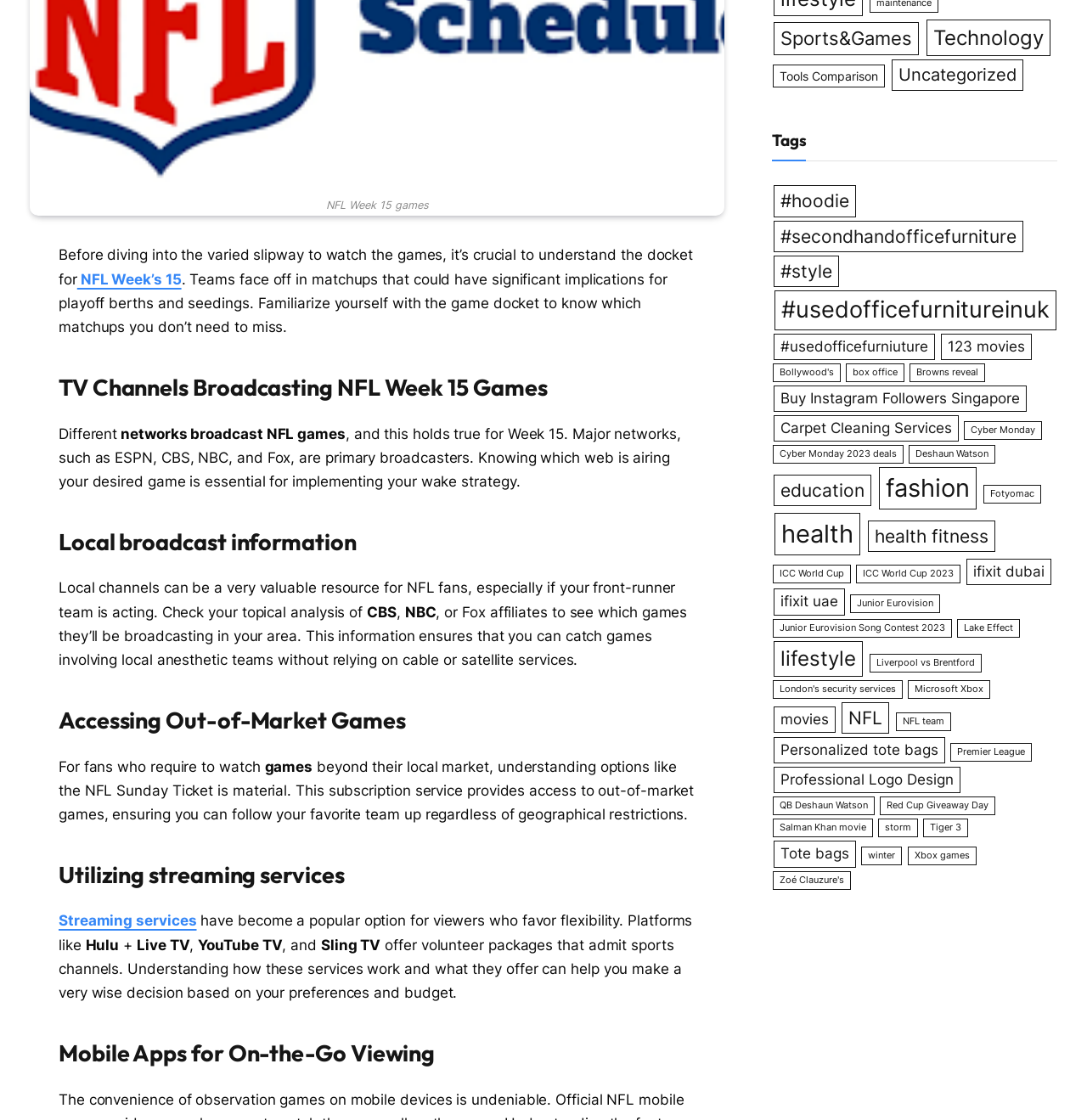Identify the bounding box of the UI element described as follows: "Personalized tote bags". Provide the coordinates as four float numbers in the range of 0 to 1 [left, top, right, bottom].

[0.711, 0.658, 0.869, 0.682]